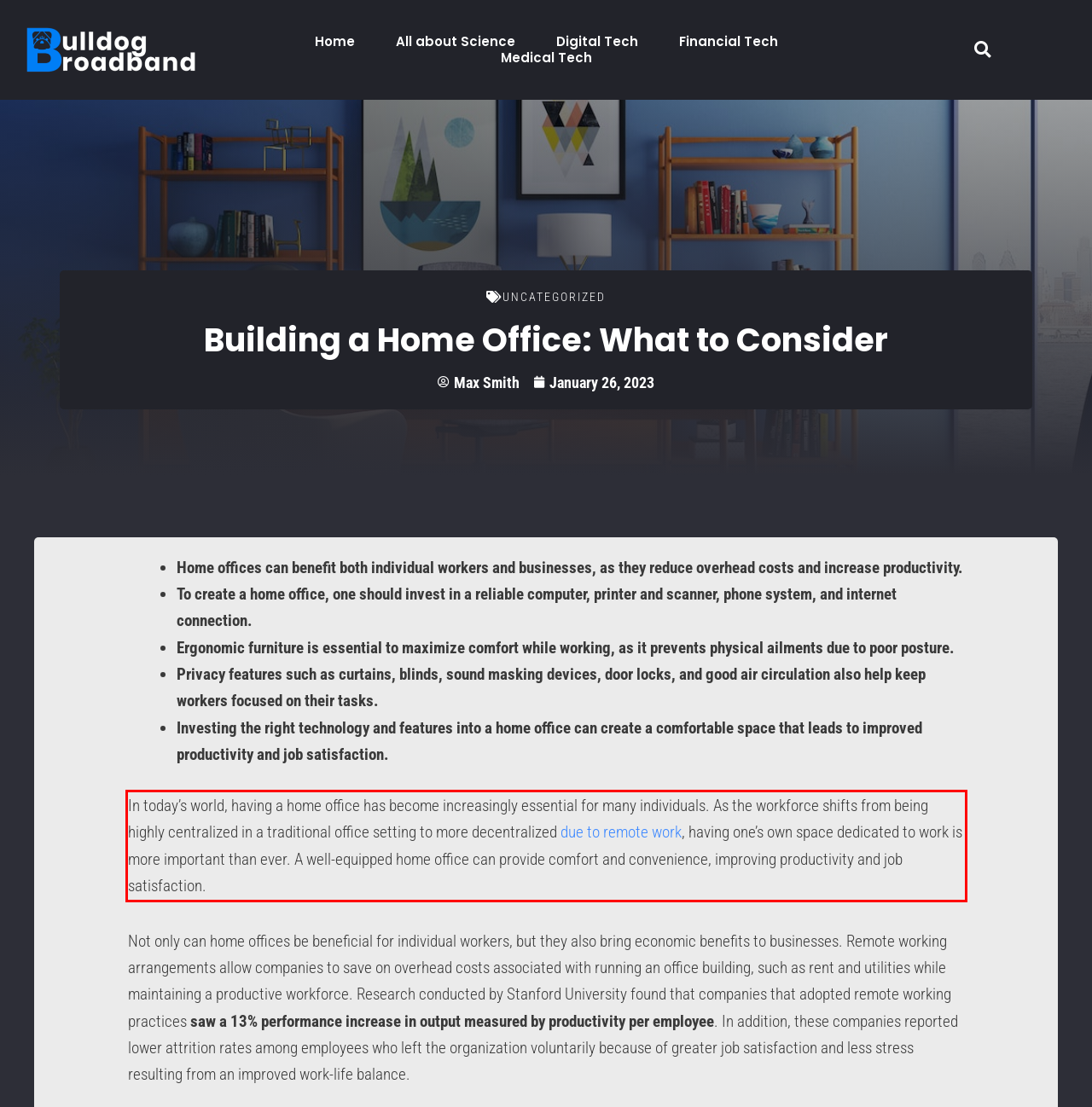Within the screenshot of the webpage, there is a red rectangle. Please recognize and generate the text content inside this red bounding box.

In today’s world, having a home office has become increasingly essential for many individuals. As the workforce shifts from being highly centralized in a traditional office setting to more decentralized due to remote work, having one’s own space dedicated to work is more important than ever. A well-equipped home office can provide comfort and convenience, improving productivity and job satisfaction.